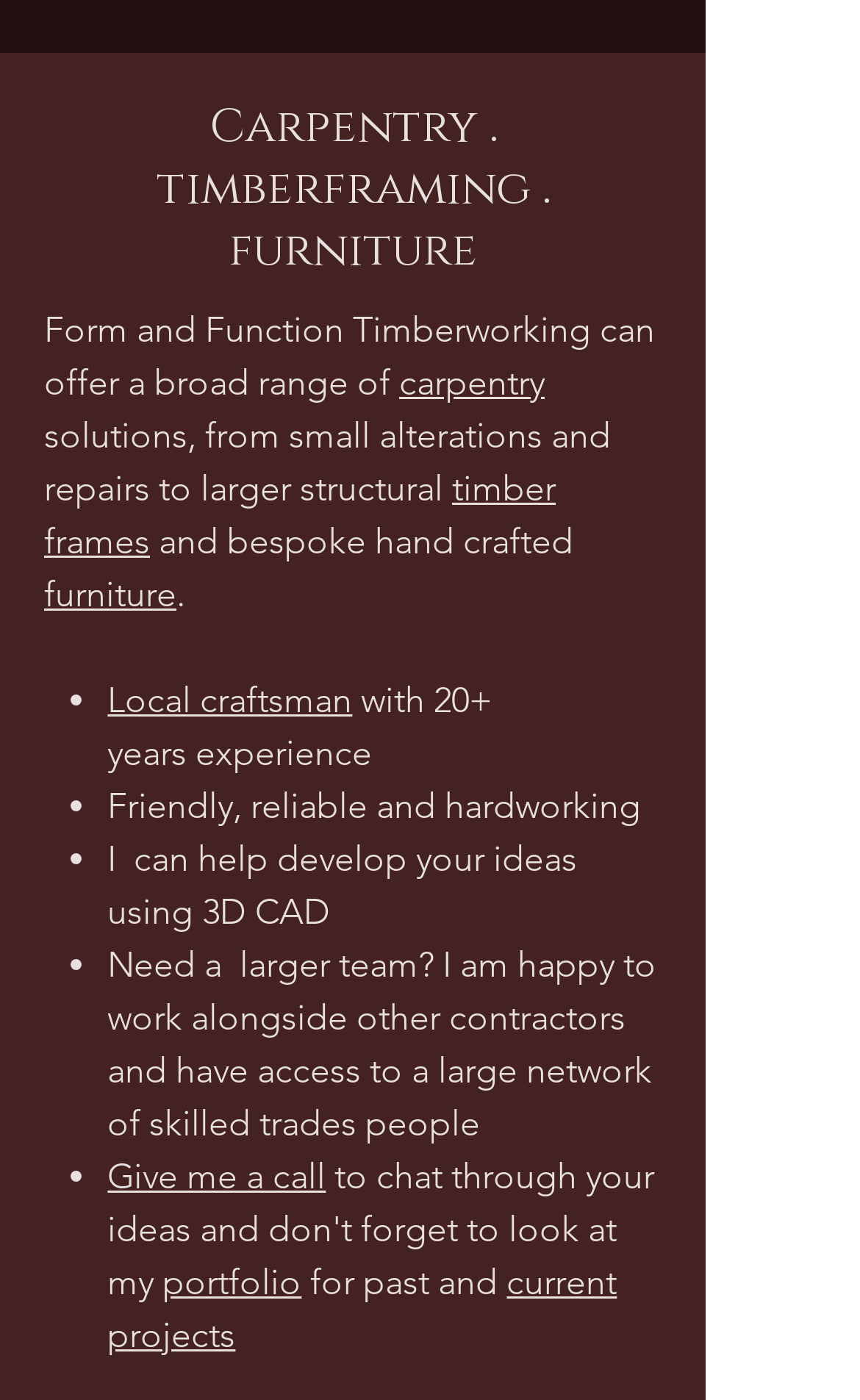What is the purpose of the 'Give me a call' link?
Please provide a single word or phrase based on the screenshot.

To contact the craftsman